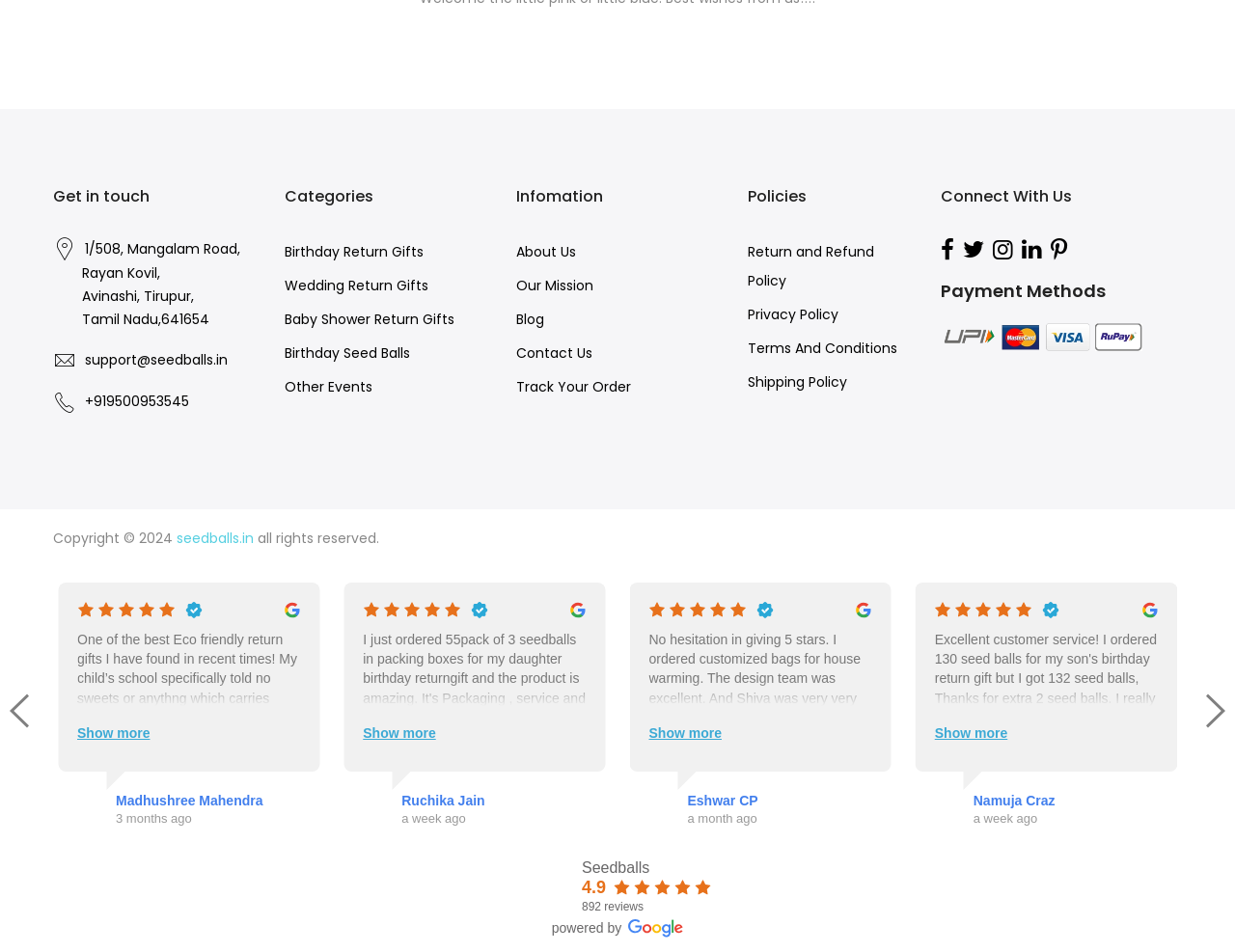Can you identify the bounding box coordinates of the clickable region needed to carry out this instruction: 'Contact Us'? The coordinates should be four float numbers within the range of 0 to 1, stated as [left, top, right, bottom].

[0.418, 0.36, 0.48, 0.381]